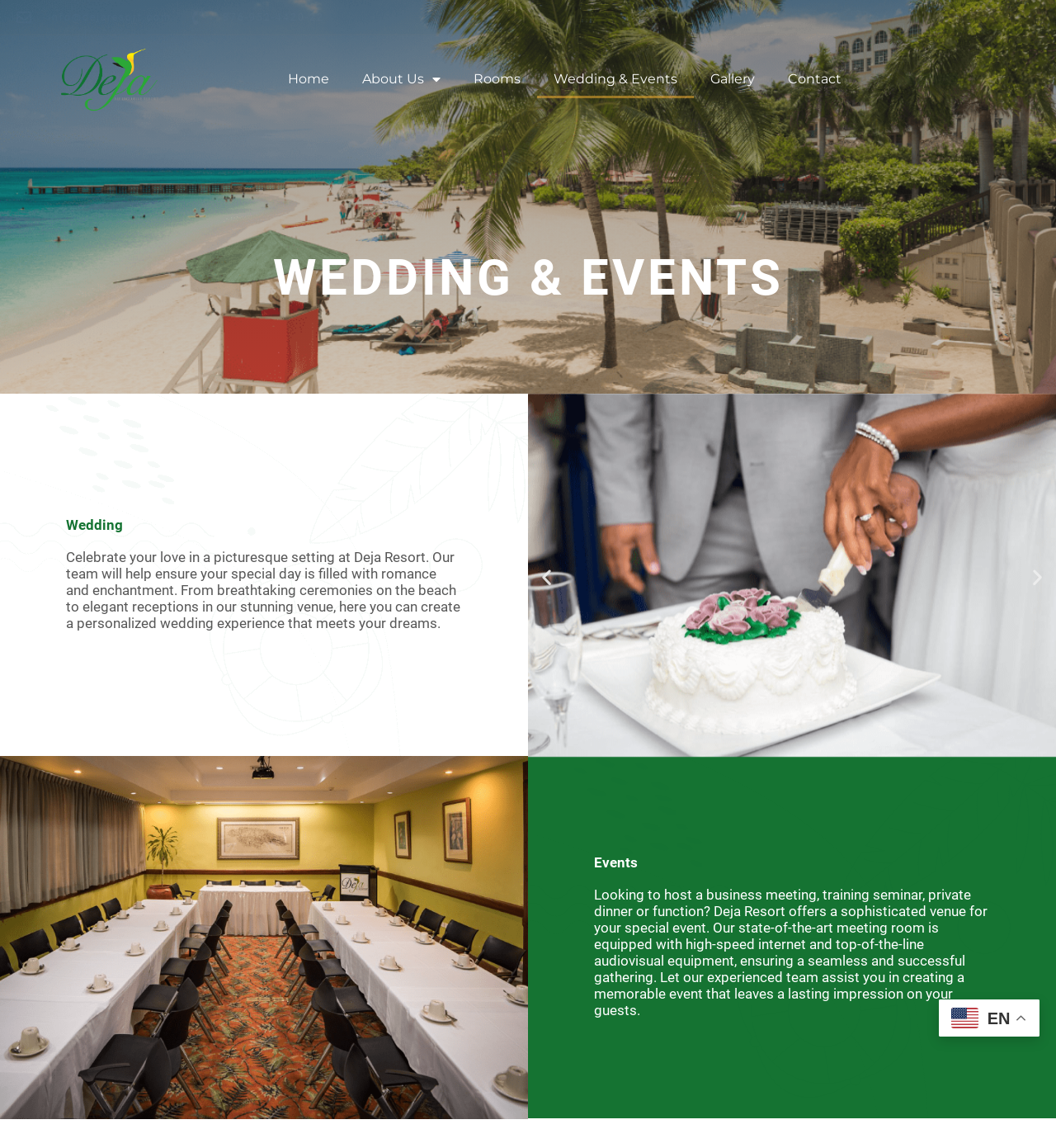Could you identify the text that serves as the heading for this webpage?

WEDDING & EVENTS